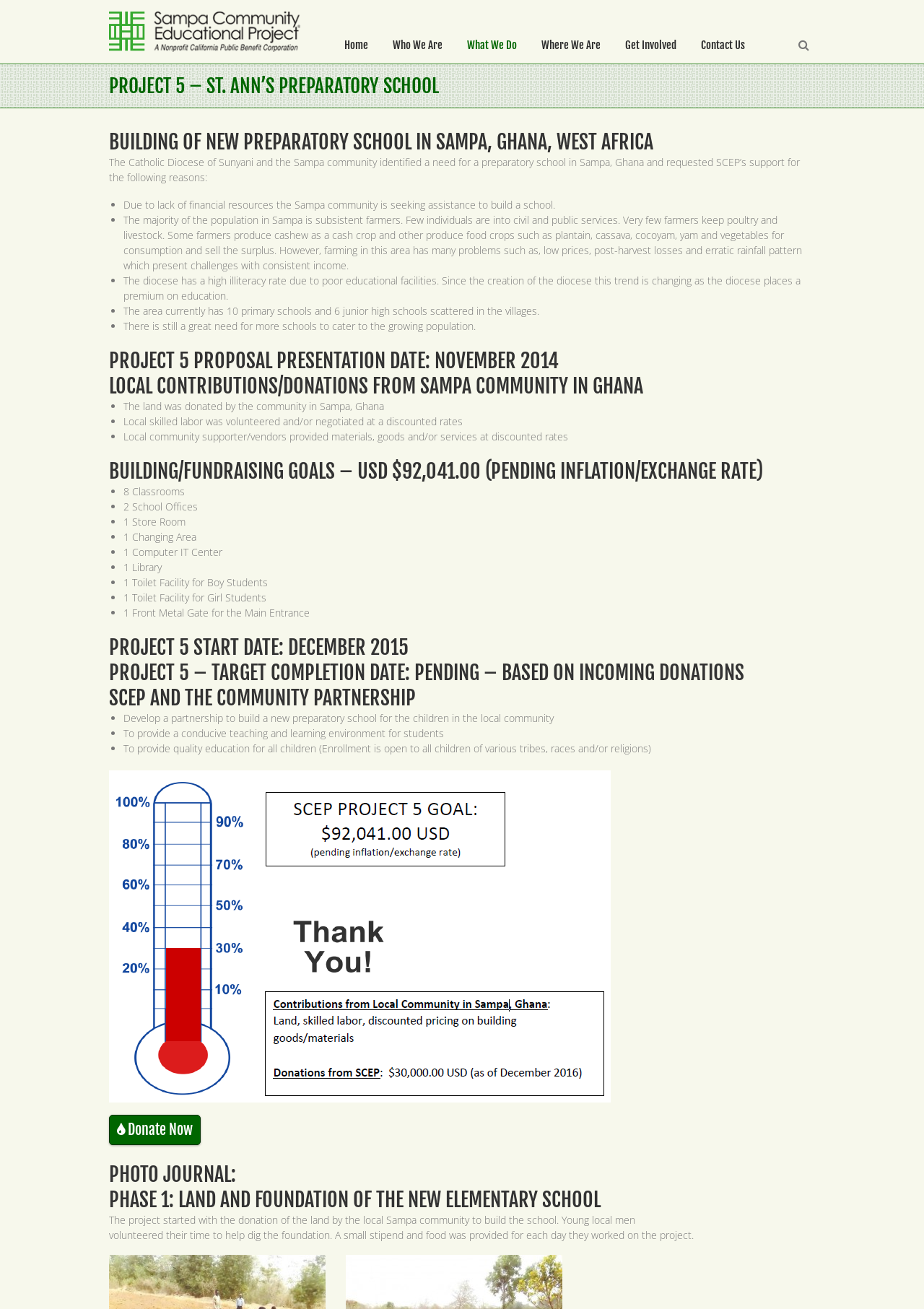How many classrooms will the school have?
Give a one-word or short-phrase answer derived from the screenshot.

8